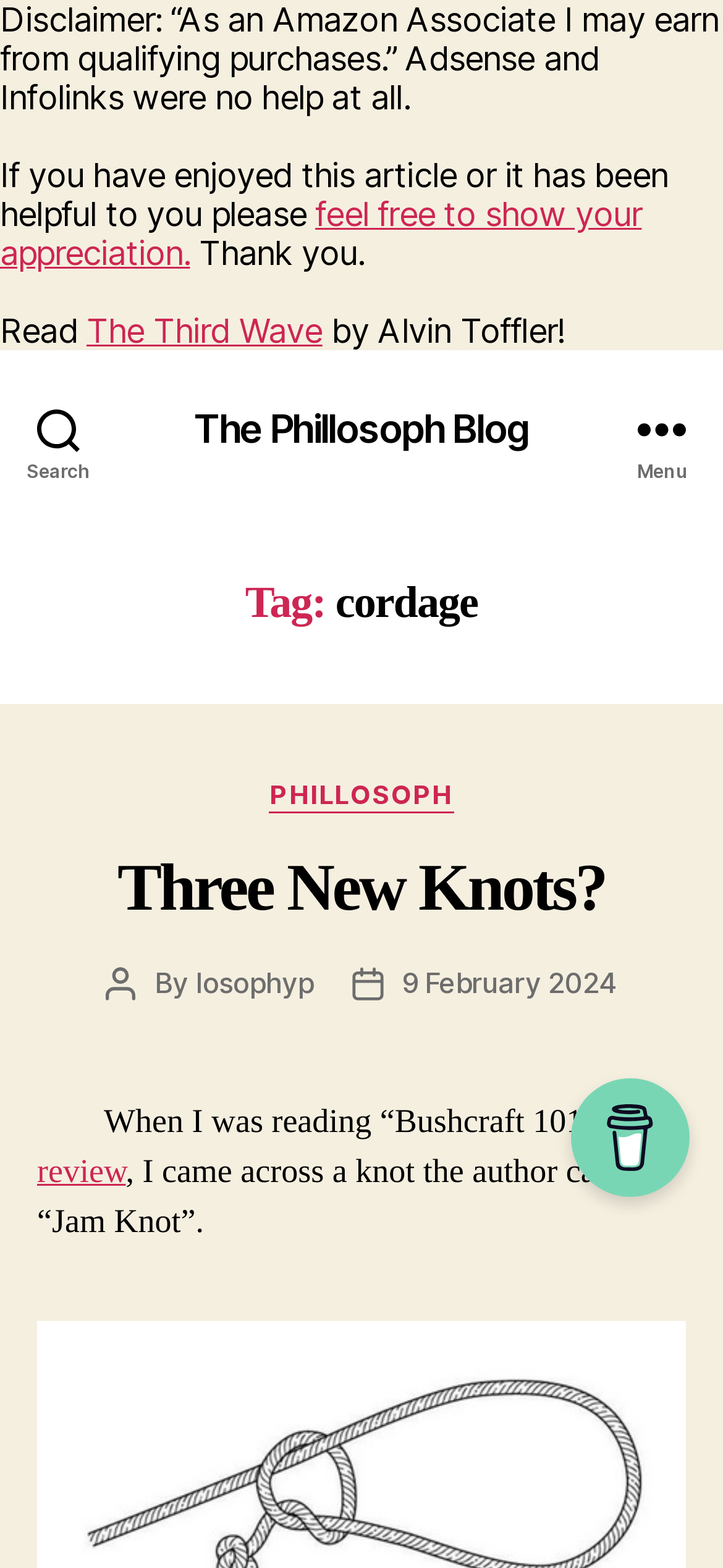Analyze the image and deliver a detailed answer to the question: What is the date of the post?

The date of the post is '9 February 2024' which is mentioned in the 'Post date' section of the webpage.